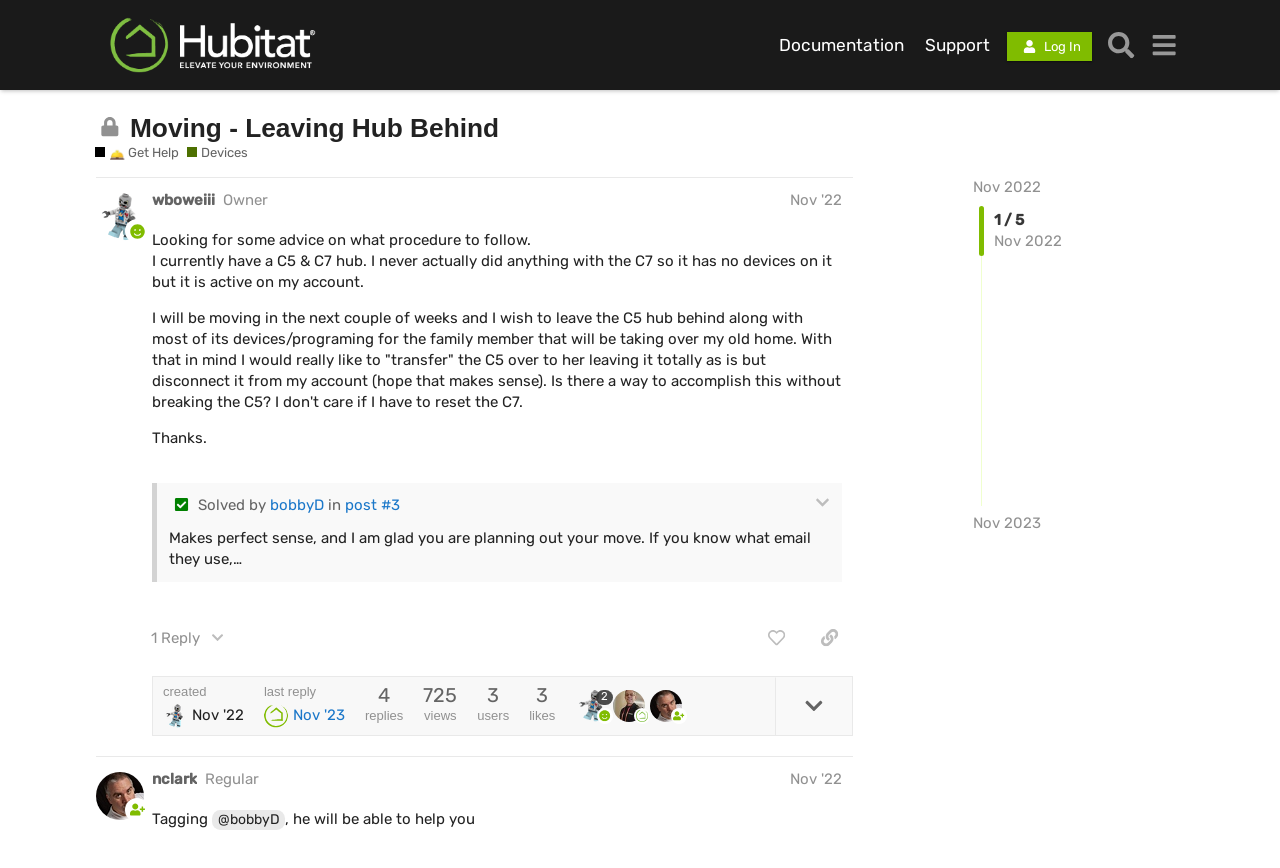Give a short answer to this question using one word or a phrase:
What is the topic of this discussion?

Moving - Leaving Hub Behind